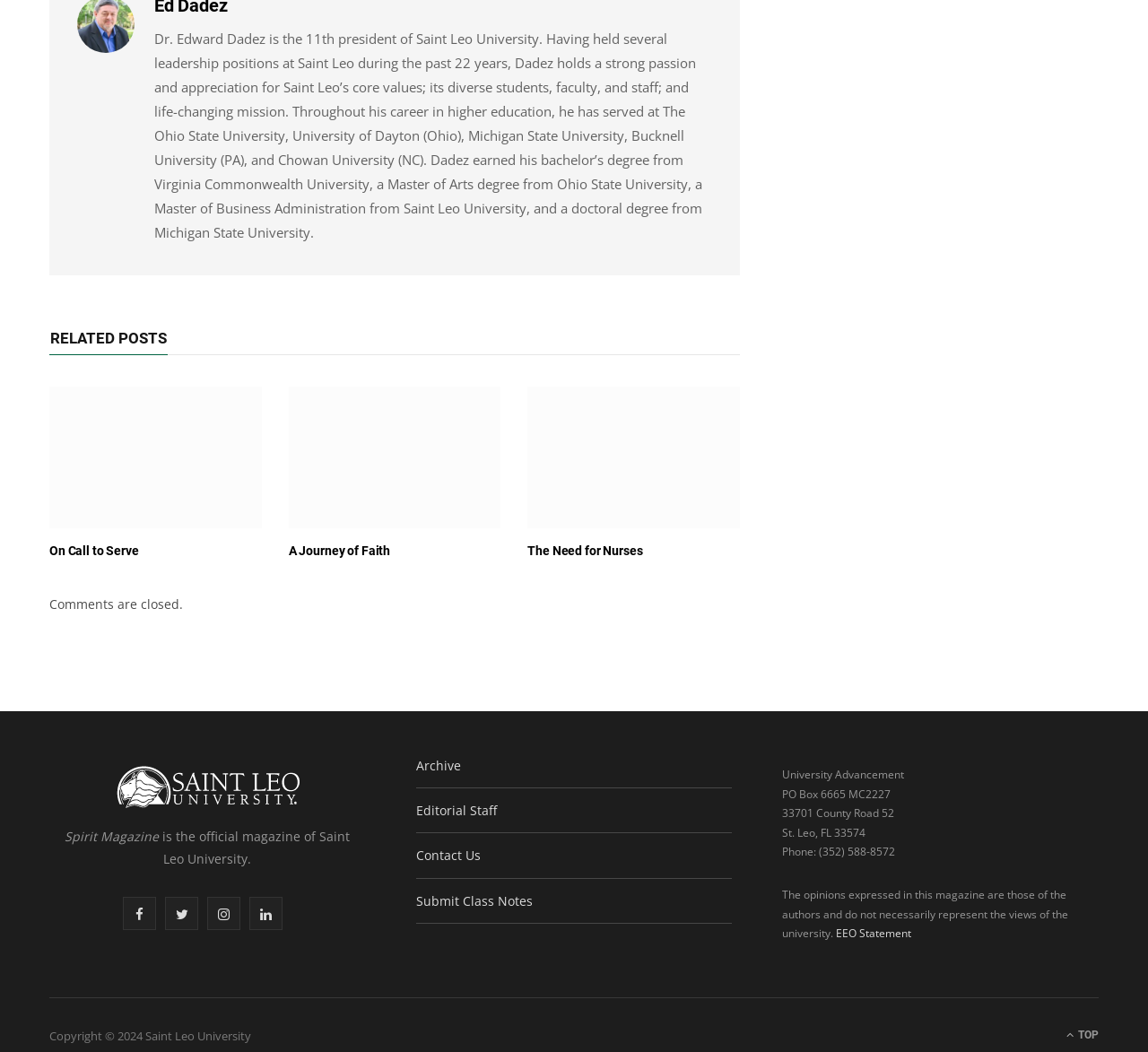Locate the bounding box coordinates of the area to click to fulfill this instruction: "Visit Facebook page". The bounding box should be presented as four float numbers between 0 and 1, in the order [left, top, right, bottom].

[0.107, 0.853, 0.136, 0.884]